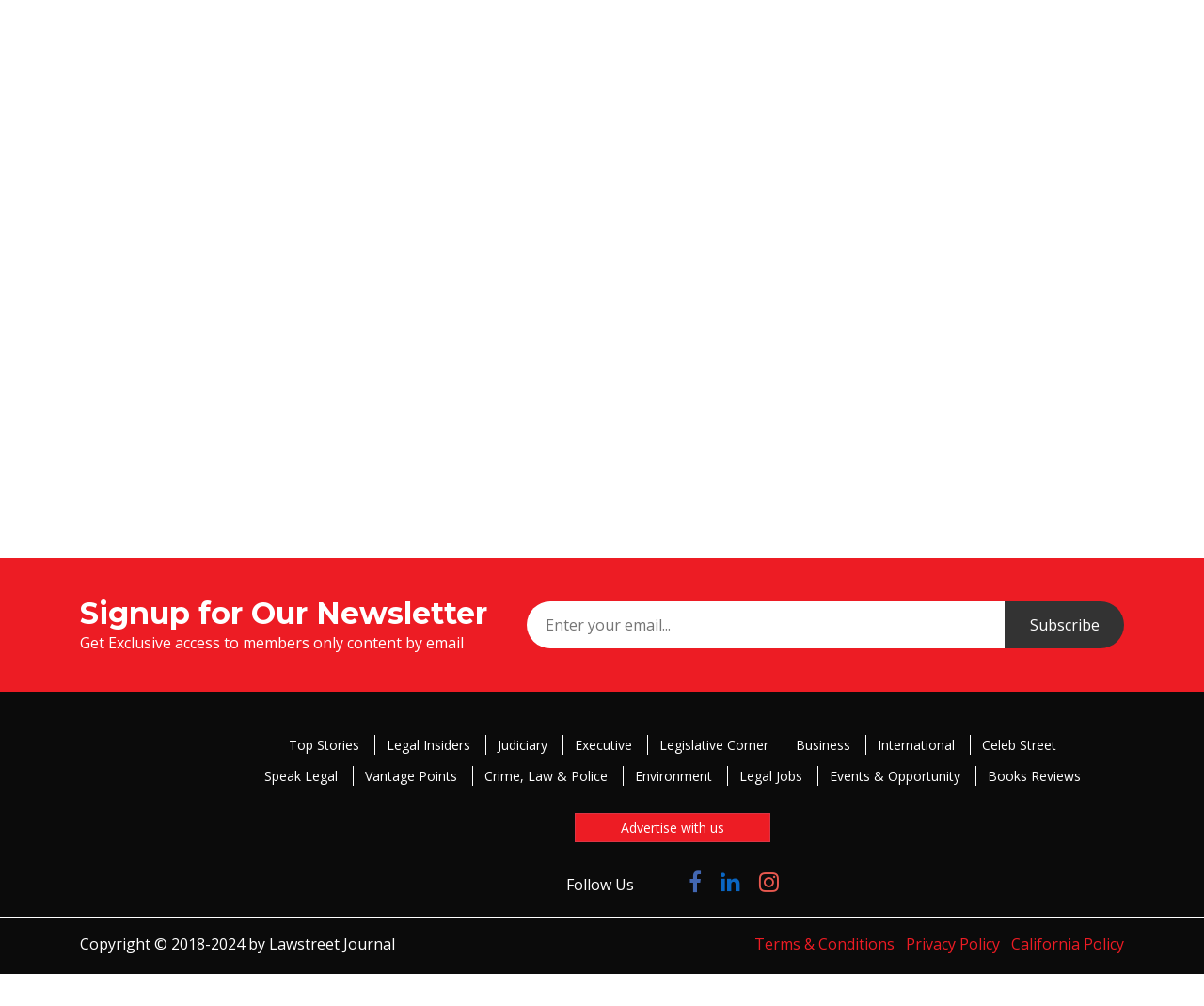Could you find the bounding box coordinates of the clickable area to complete this instruction: "View the '19th Century Horn Table Snuff Box with Tortoiseshell Cover and Ivory Inlay' product"?

None